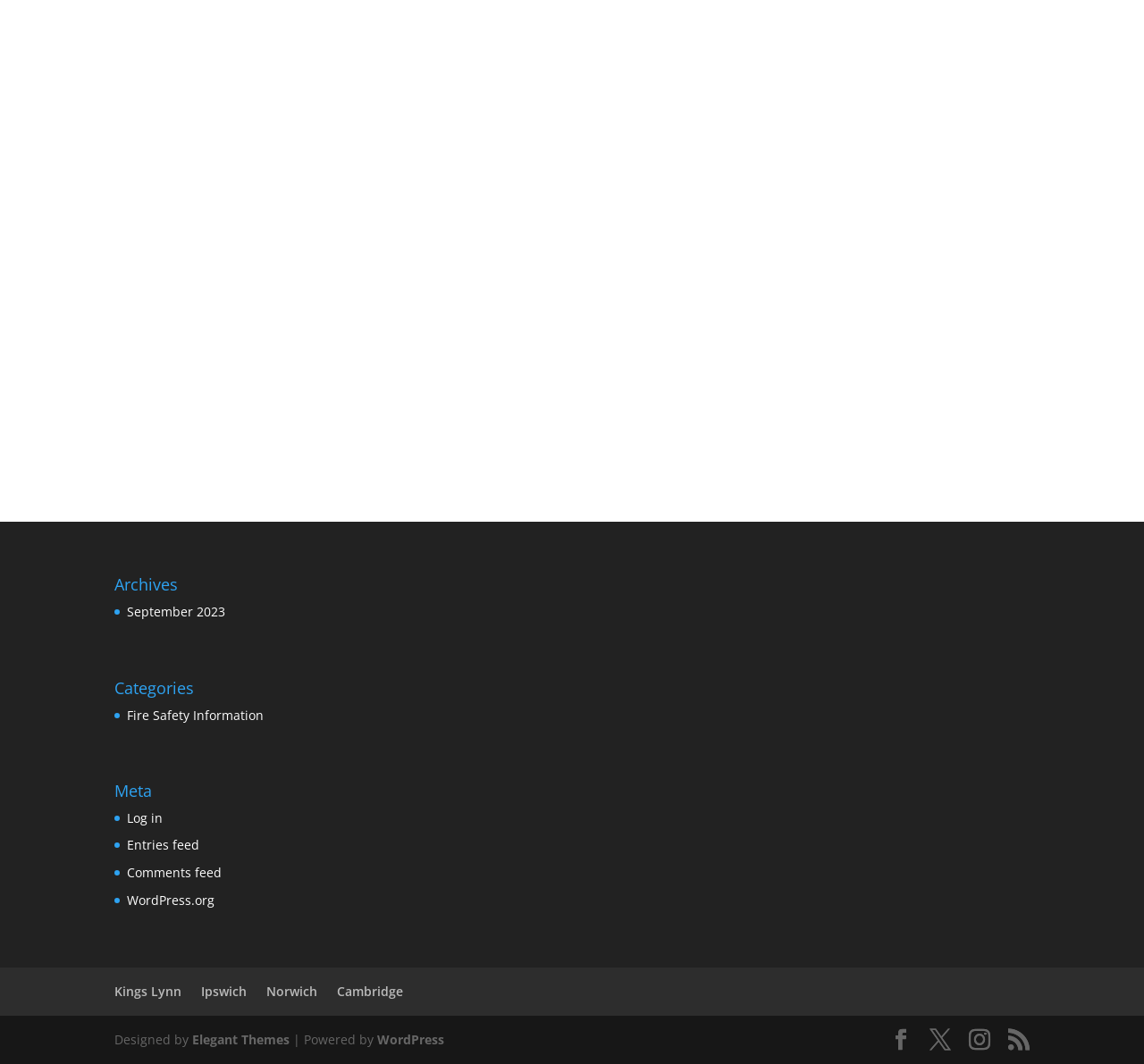Find the bounding box coordinates of the element you need to click on to perform this action: 'Go to Cambridge page'. The coordinates should be represented by four float values between 0 and 1, in the format [left, top, right, bottom].

[0.295, 0.924, 0.352, 0.94]